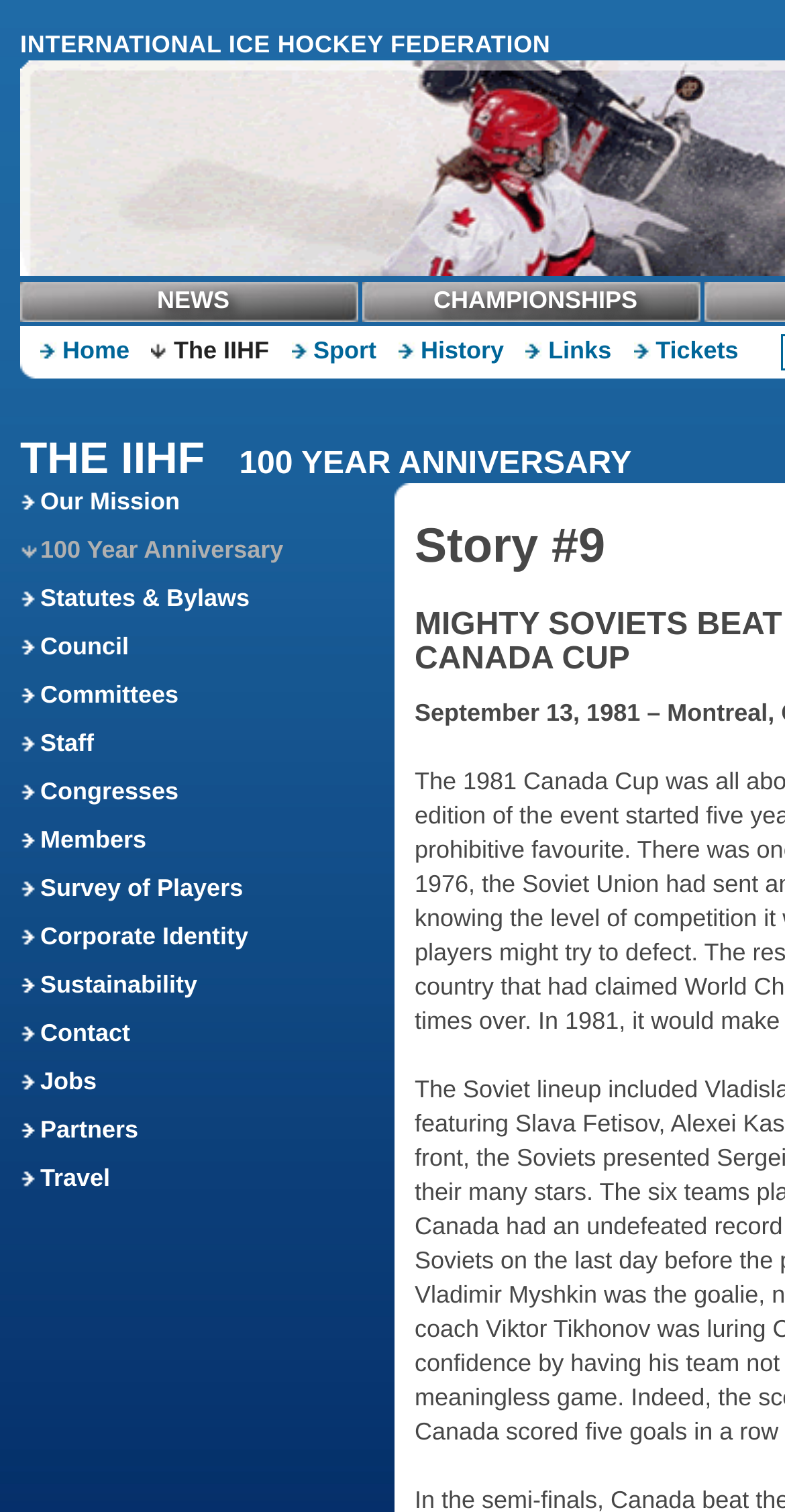Describe all visible elements and their arrangement on the webpage.

The webpage is titled "Story #9" and appears to be a portal for the International Ice Hockey Federation (IIHF). At the top, there are two main navigation sections. The first section has two links, "NEWS" and "CHAMPIONSHIPS", which are positioned side by side, taking up about half of the screen width each. 

Below this section, there is a table with a row of seven links: "Home", "The IIHF", "Sport", "History", "Links", "Tickets", and another "THE IIHF" link. These links are evenly spaced and take up the full width of the screen.

Further down, there are 14 links arranged vertically, including "Our Mission", "100 Year Anniversary", "Statutes & Bylaws", and others. These links are stacked on top of each other, taking up about a quarter of the screen width.

At the bottom of the page, there is a small image, which is centered and takes up about half of the screen width.